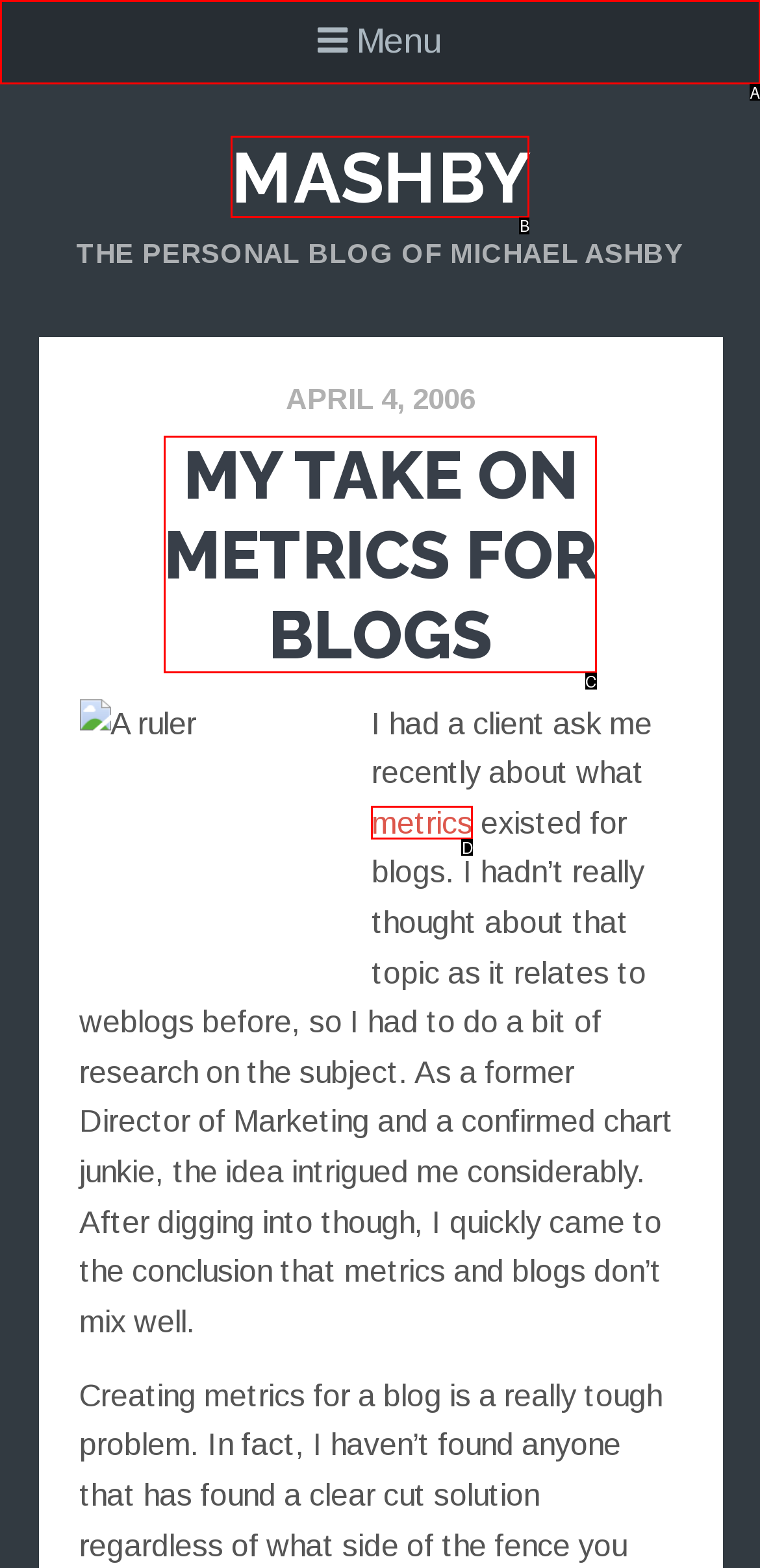Determine the HTML element that best aligns with the description: Menu Close
Answer with the appropriate letter from the listed options.

A